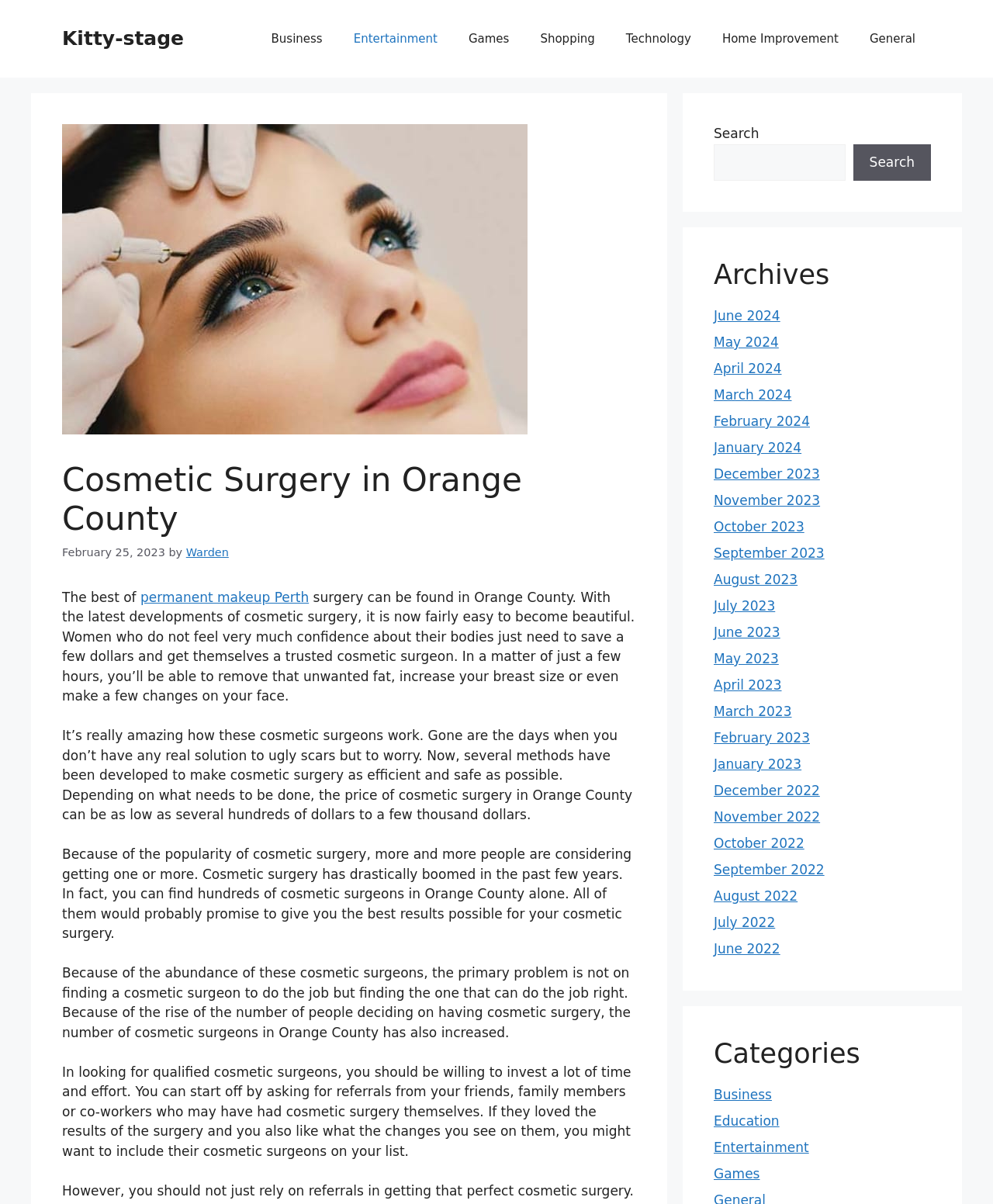How can one find a qualified cosmetic surgeon?
Give a comprehensive and detailed explanation for the question.

According to the text, one way to find a qualified cosmetic surgeon is to ask for referrals from friends, family members, or co-workers who have had cosmetic surgery themselves. This suggests that personal recommendations can be a useful way to find a trustworthy and skilled surgeon.